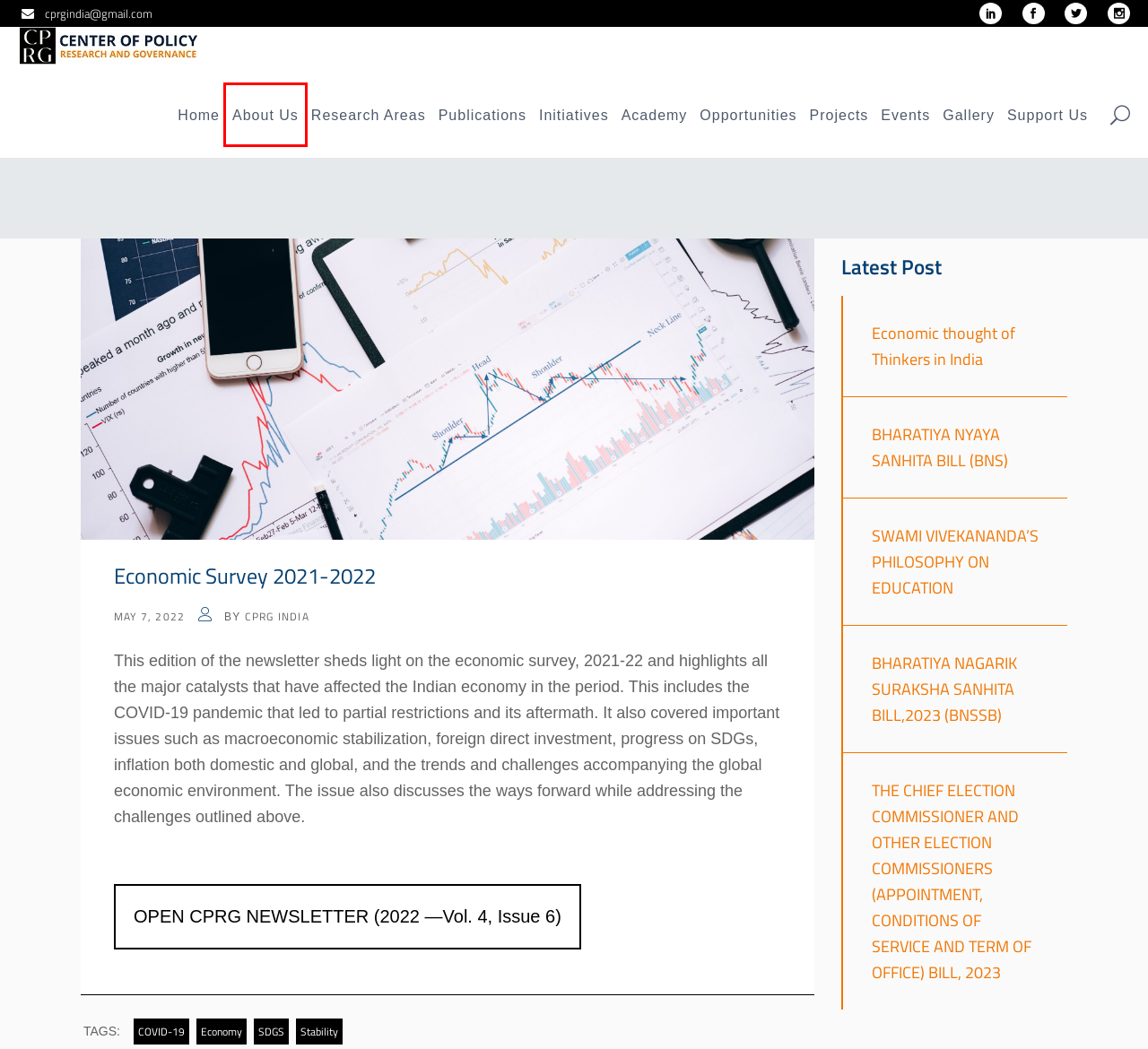You have a screenshot of a webpage with a red bounding box around an element. Identify the webpage description that best fits the new page that appears after clicking the selected element in the red bounding box. Here are the candidates:
A. Economy Archives - CPRG India
B. SDGS Archives - CPRG India
C. About Center of Policy Research & Governance – CPRG India
D. Stability Archives - CPRG India
E. Economic thought of Thinkers in India - CPRG India
F. BHARATIYA NAGARIK SURAKSHA SANHITA BILL,2023 (BNSSB) - CPRG India
G. Opportunities - CPRG India
H. Careers - CPRG India

C